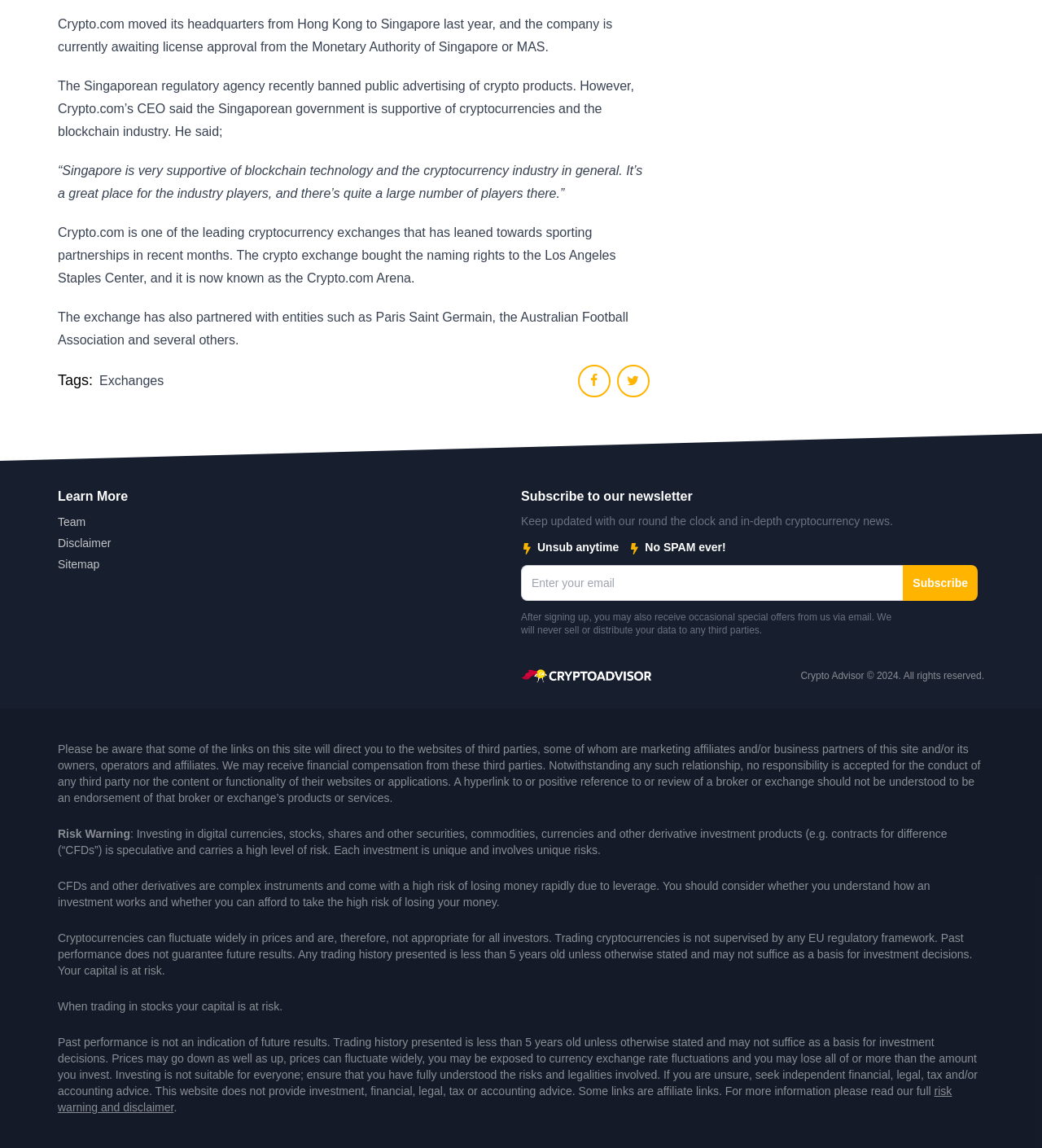What is Crypto.com's current status in Singapore?
Please craft a detailed and exhaustive response to the question.

According to the text, Crypto.com moved its headquarters from Hong Kong to Singapore last year, and the company is currently awaiting license approval from the Monetary Authority of Singapore or MAS.